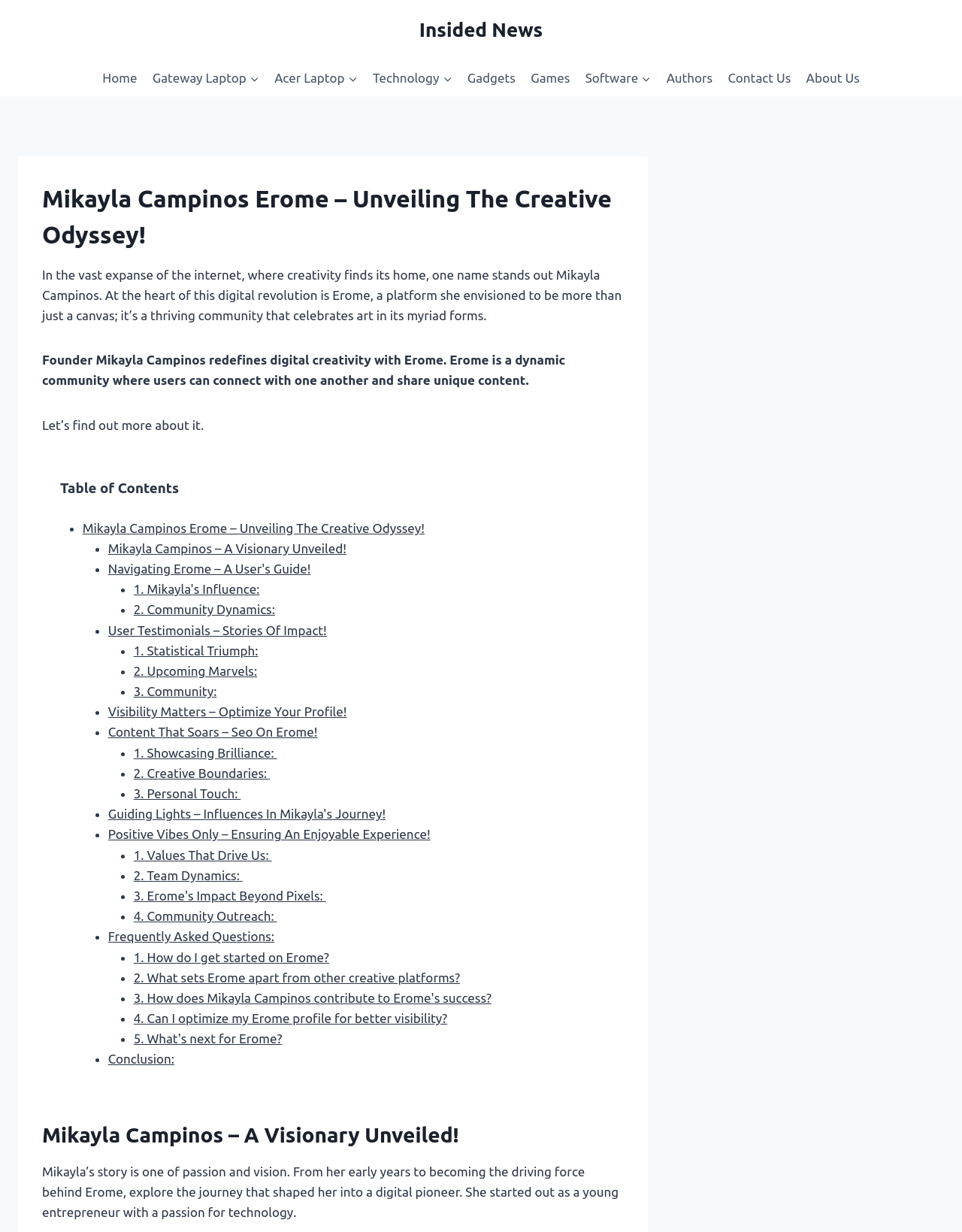Please identify the bounding box coordinates of the clickable area that will allow you to execute the instruction: "Navigate to the 'Technology' page".

[0.379, 0.049, 0.478, 0.078]